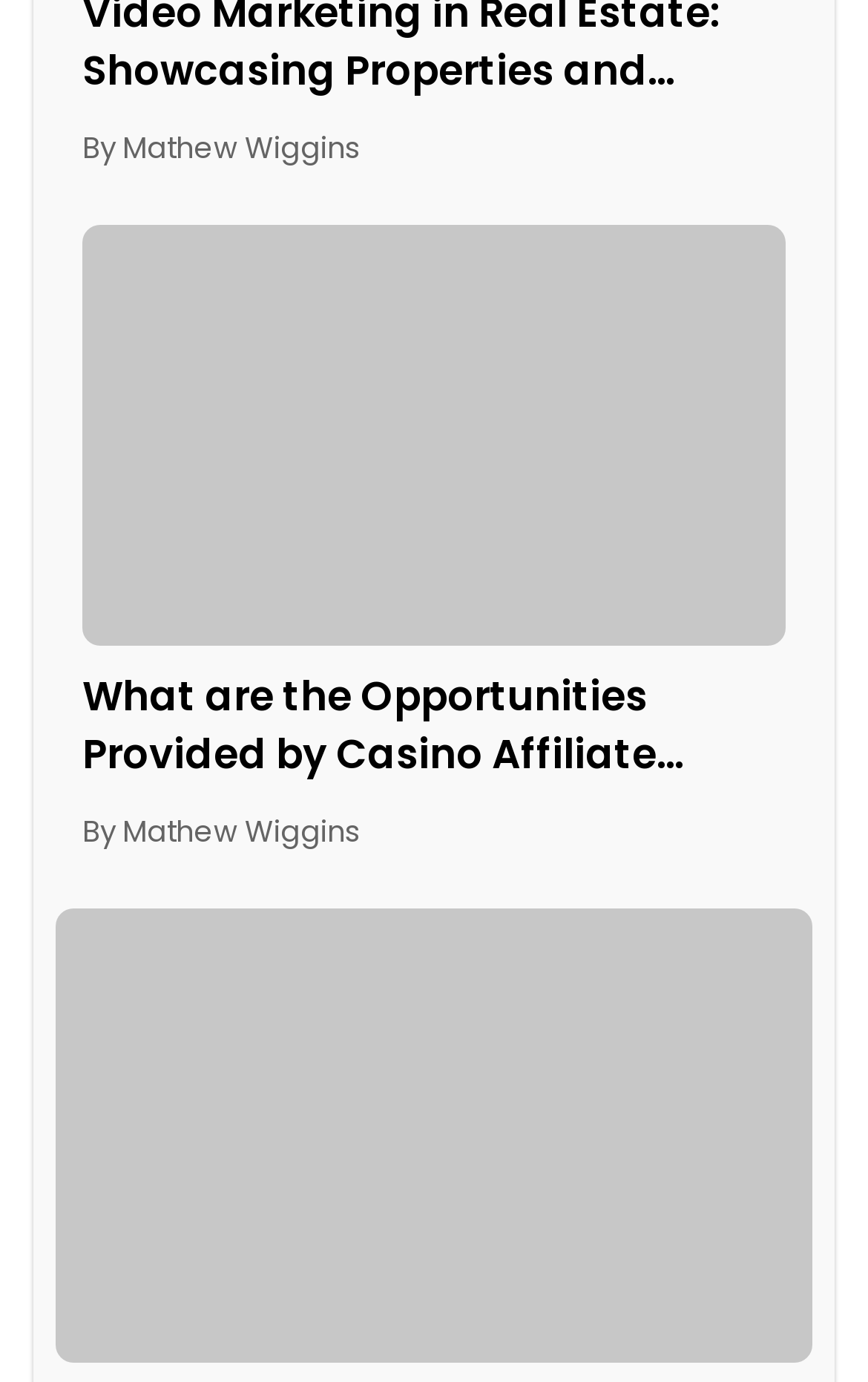Respond to the following query with just one word or a short phrase: 
How many images are on this webpage?

2